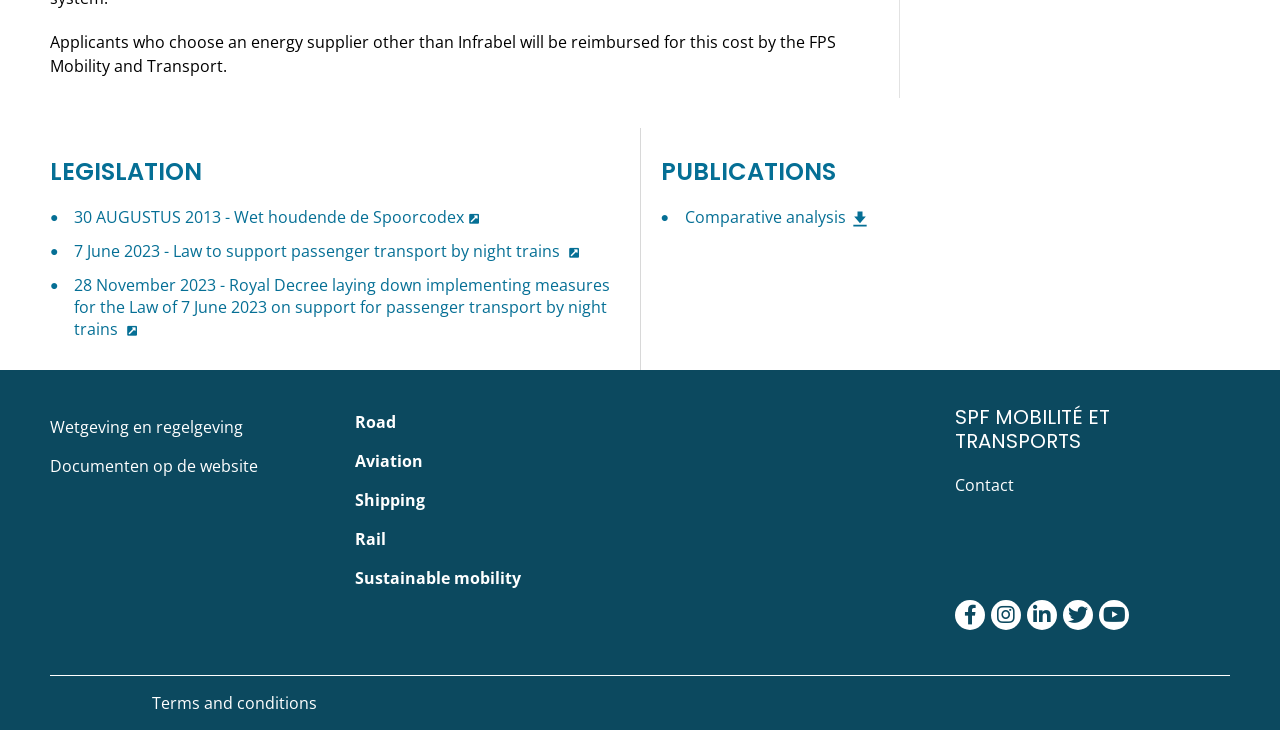Provide the bounding box coordinates of the area you need to click to execute the following instruction: "Go to the 'PUBLICATIONS' section".

[0.516, 0.216, 0.962, 0.255]